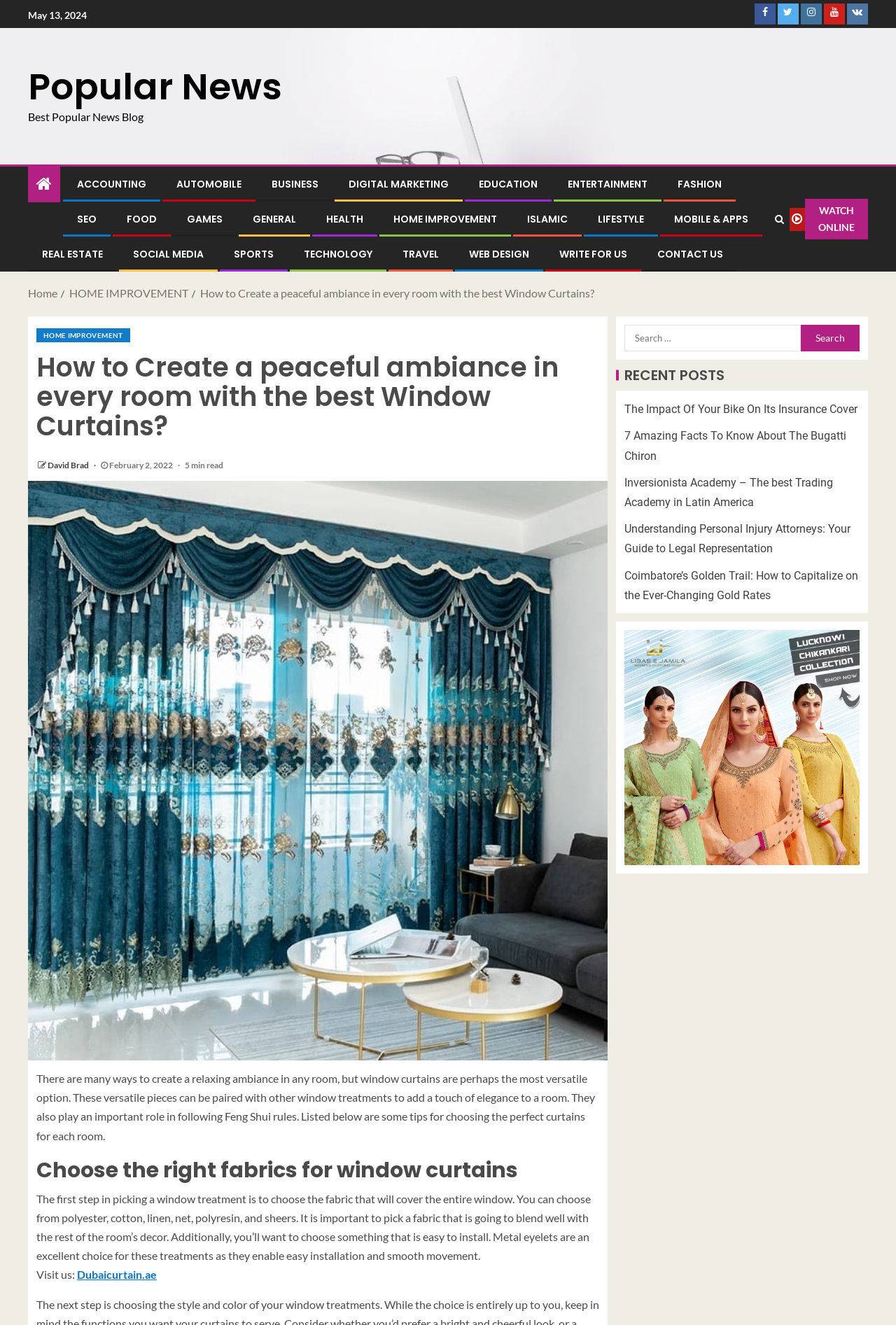Given the element description write for us, predict the bounding box coordinates for the UI element in the webpage screenshot. The format should be (top-left x, top-left y, bottom-right x, bottom-right y), and the values should be between 0 and 1.

[0.624, 0.186, 0.7, 0.197]